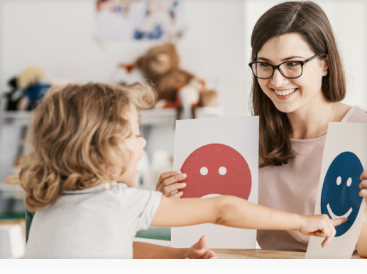Thoroughly describe everything you see in the image.

In a bright and engaging setting, a caring adult interacts with a young child, both engrossed in a meaningful activity. The adult, wearing glasses and a friendly smile, holds up two large cards depicting facial expressions: a red sad face on the left and a blue happy face on the right. The child, with curly hair, eagerly points toward the blue happy face, indicating a preference or an emotional response. This scene captures an essence of communication and understanding as they navigate feelings together, echoing themes of emotional education and support. The background is filled with soft toys and a playful atmosphere, enhancing the warmth of this educational moment.